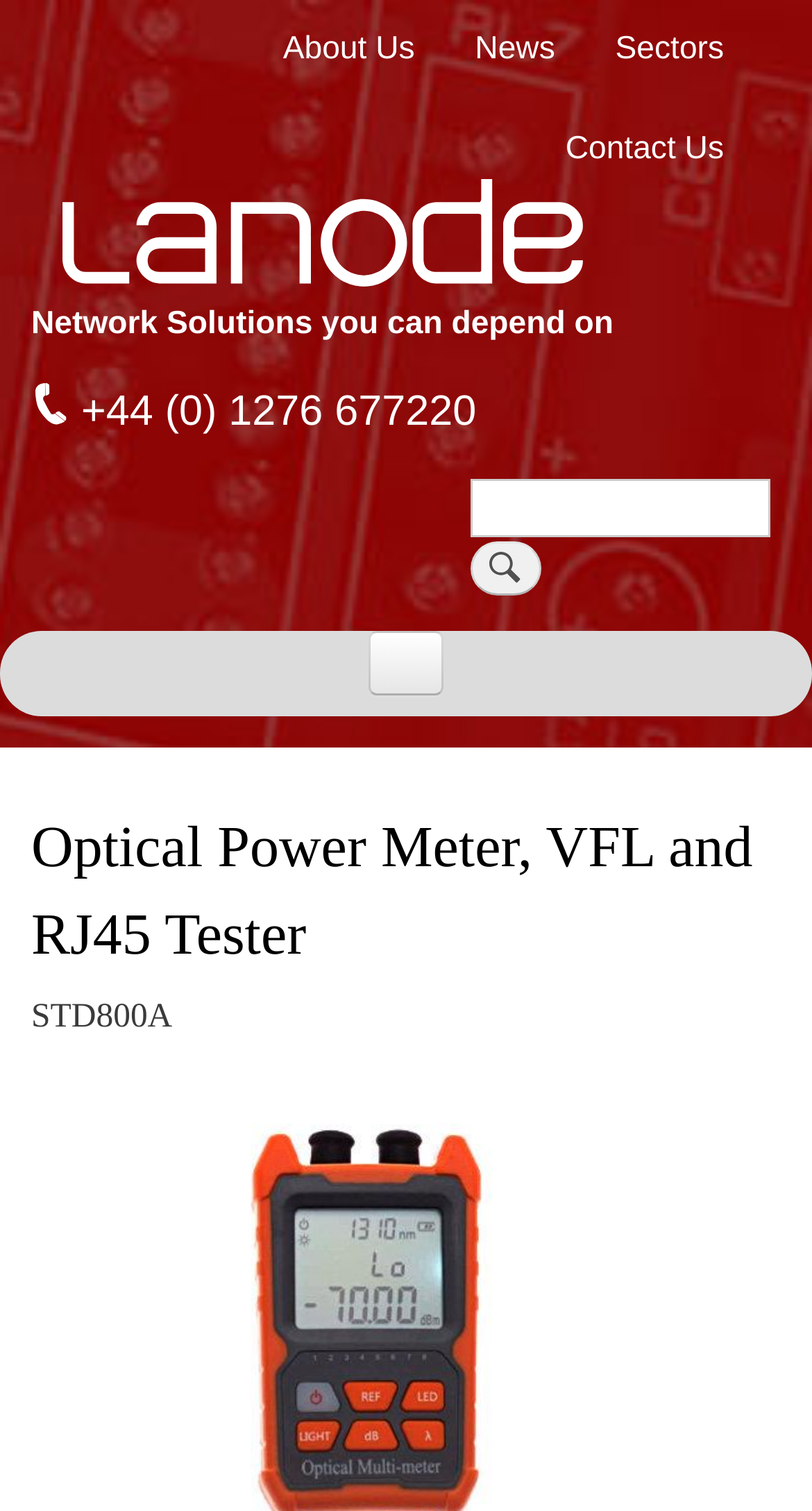Locate the bounding box coordinates of the UI element described by: "alt="Home"". Provide the coordinates as four float numbers between 0 and 1, formatted as [left, top, right, bottom].

[0.038, 0.147, 0.755, 0.244]